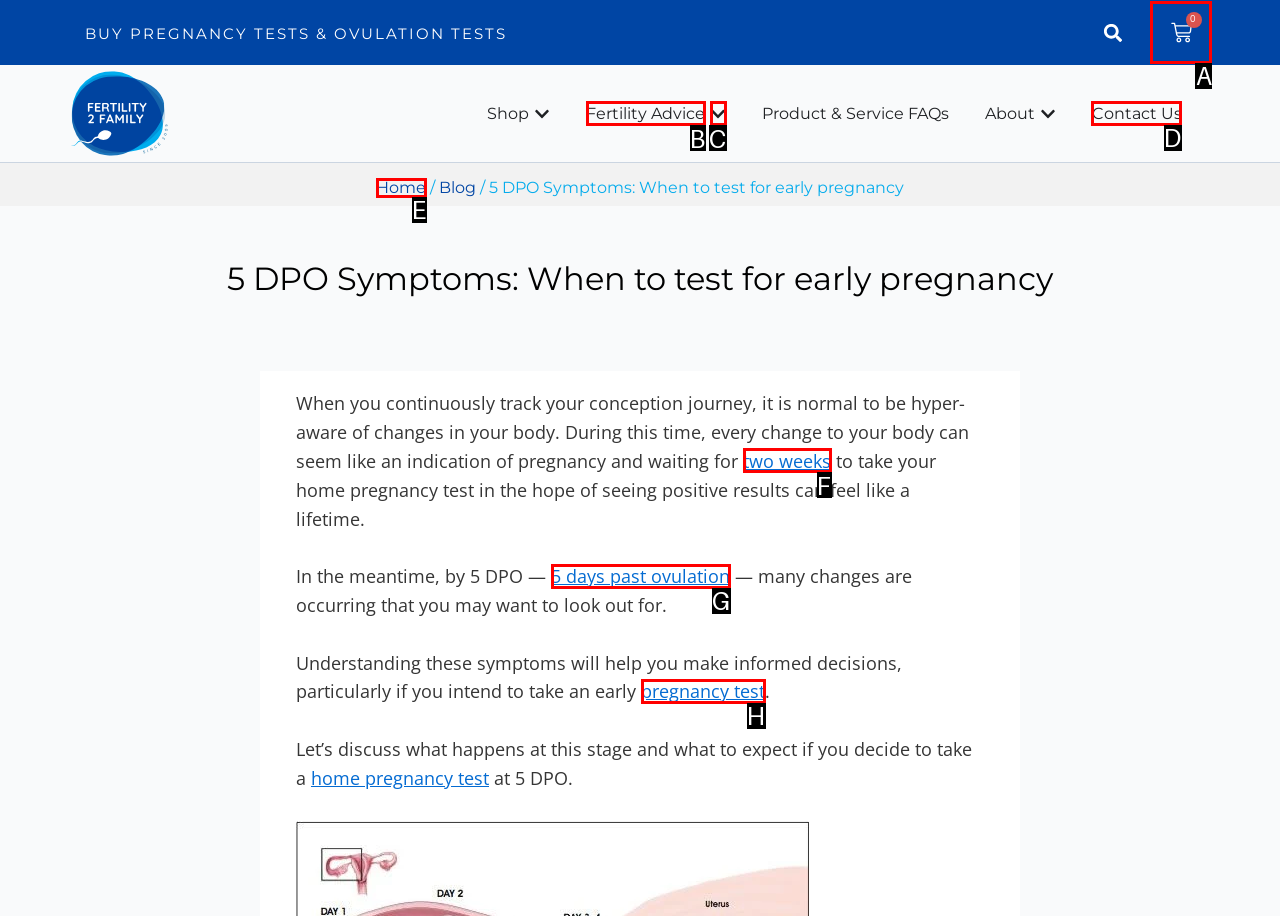Determine which option should be clicked to carry out this task: Contact us
State the letter of the correct choice from the provided options.

D